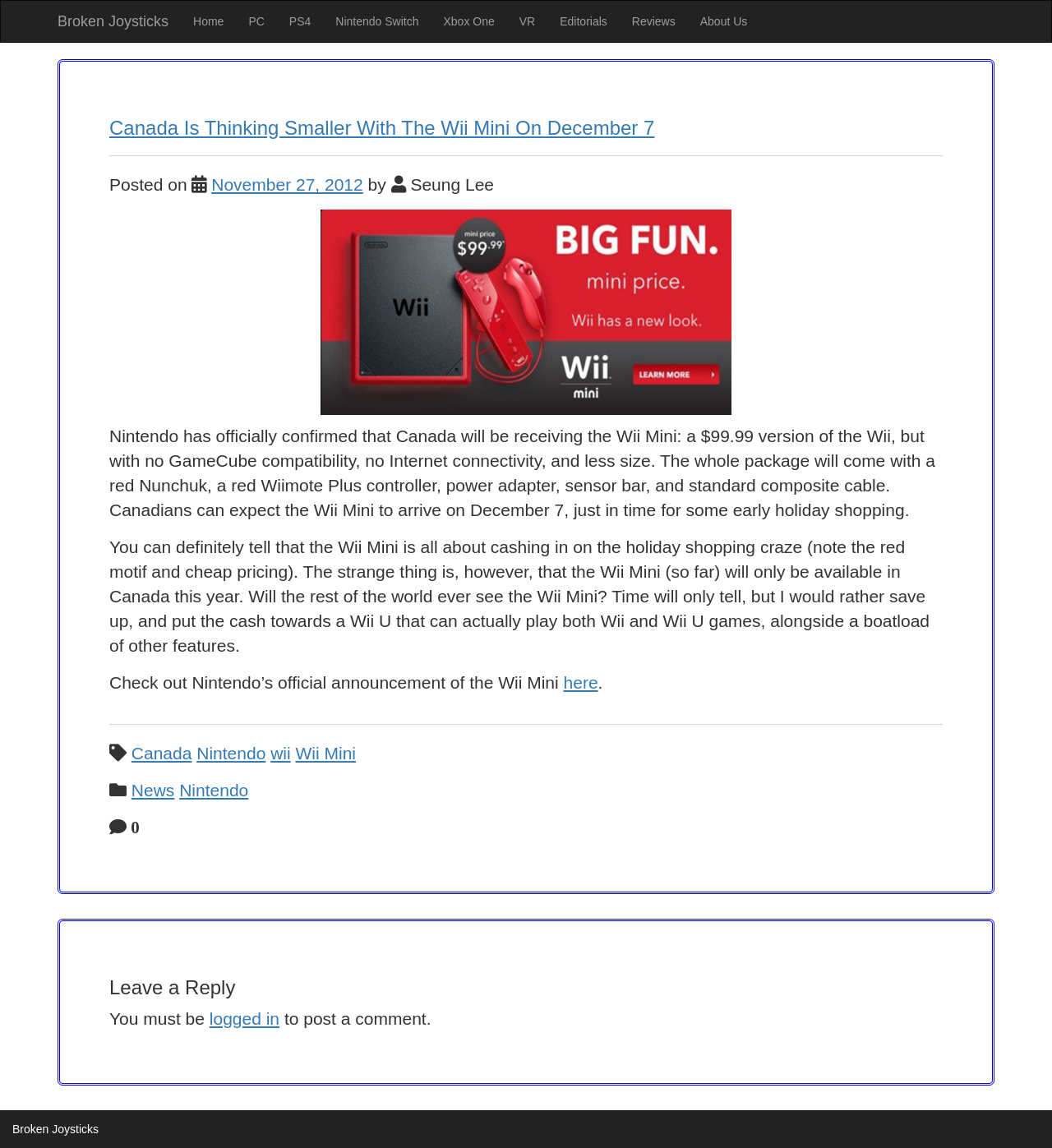Determine the bounding box coordinates of the section to be clicked to follow the instruction: "Leave a reply to the article". The coordinates should be given as four float numbers between 0 and 1, formatted as [left, top, right, bottom].

[0.104, 0.851, 0.896, 0.87]